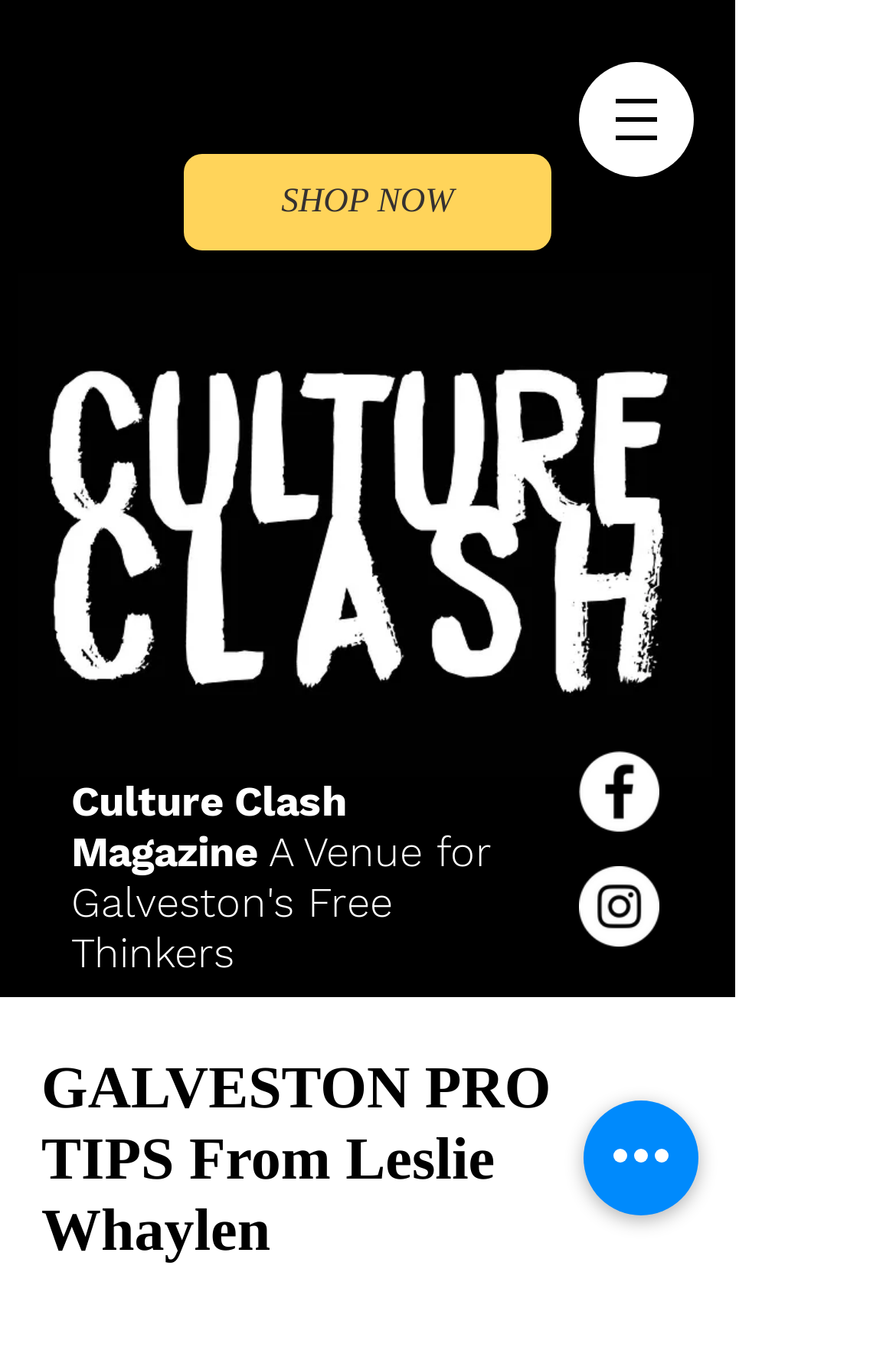Provide the bounding box coordinates of the UI element this sentence describes: "aria-label="Facebook"".

[0.646, 0.555, 0.736, 0.614]